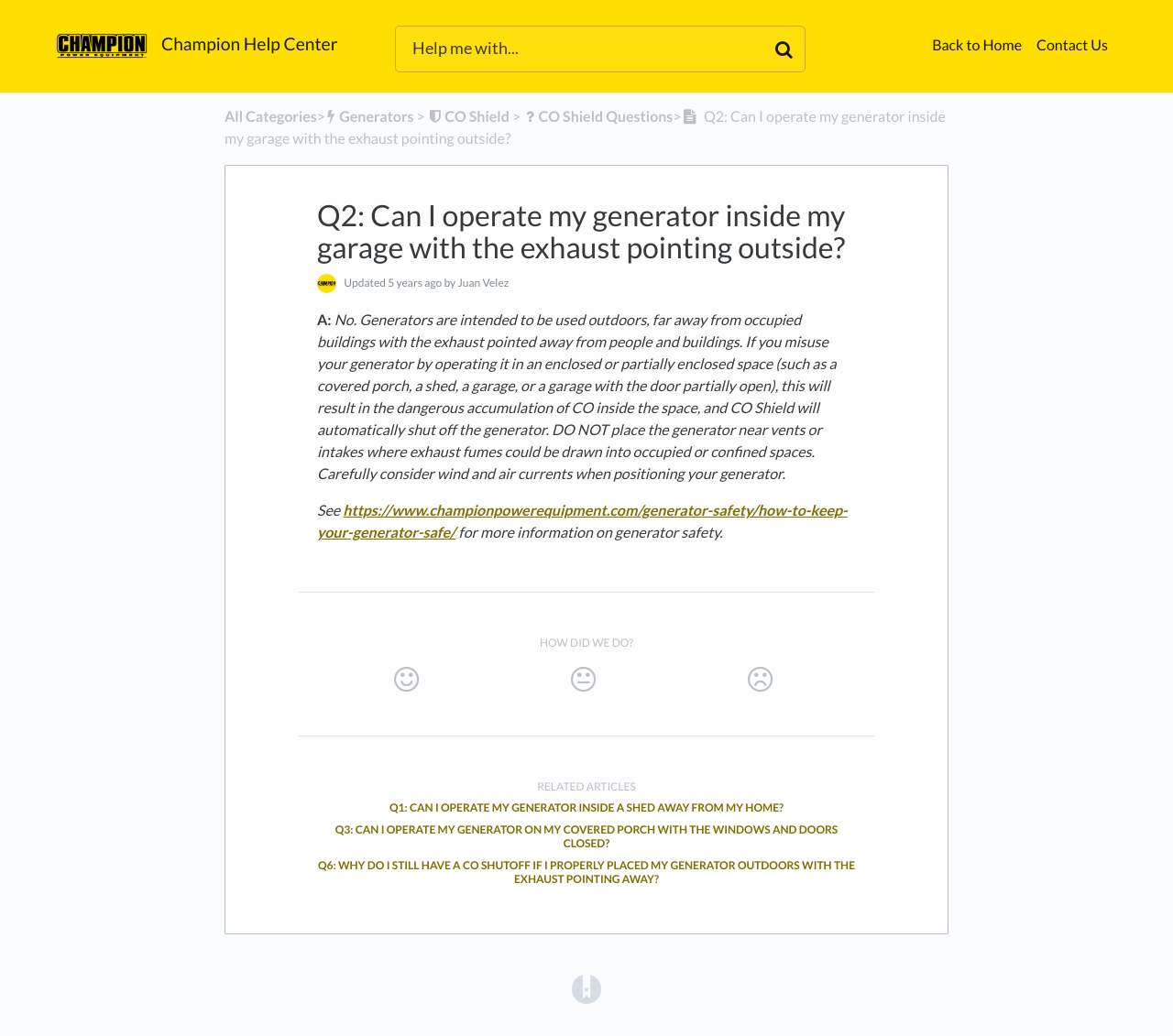Please find the bounding box coordinates of the element that you should click to achieve the following instruction: "View related article 'Q1: CAN I OPERATE MY GENERATOR INSIDE A SHED AWAY FROM MY HOME?'". The coordinates should be presented as four float numbers between 0 and 1: [left, top, right, bottom].

[0.332, 0.773, 0.668, 0.786]